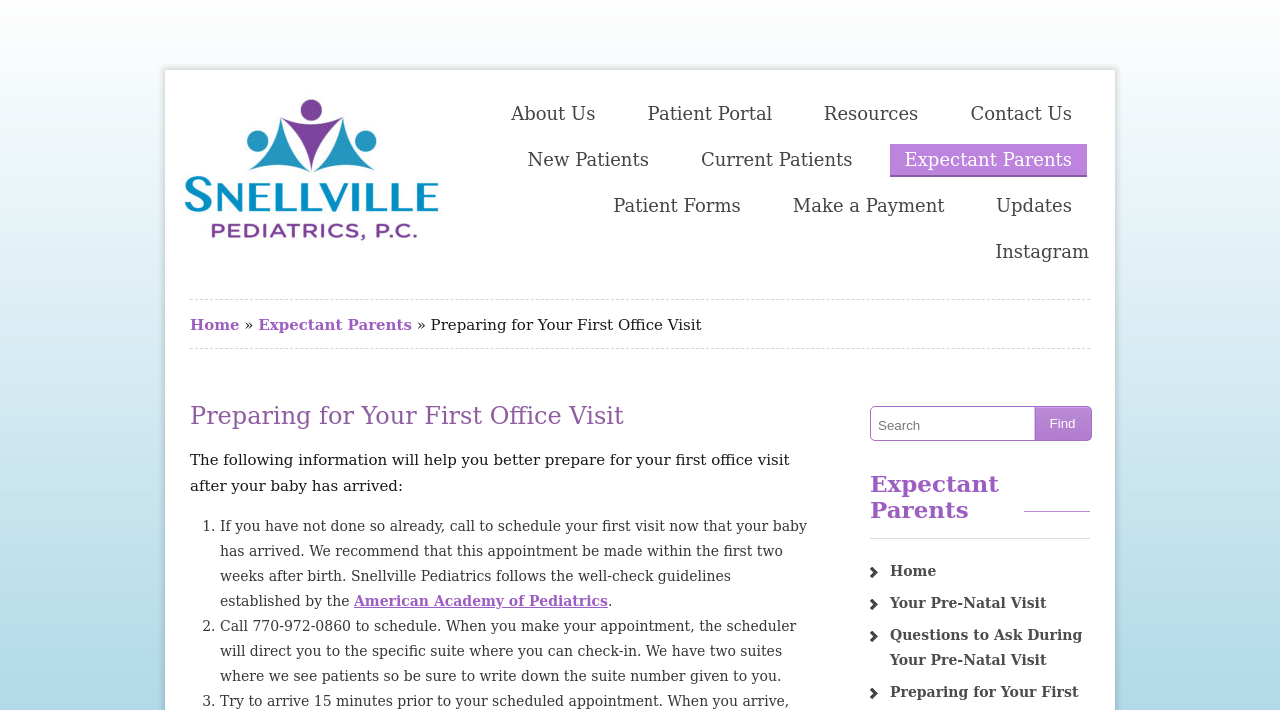Locate the bounding box coordinates of the clickable area to execute the instruction: "Search for something". Provide the coordinates as four float numbers between 0 and 1, represented as [left, top, right, bottom].

[0.68, 0.572, 0.853, 0.621]